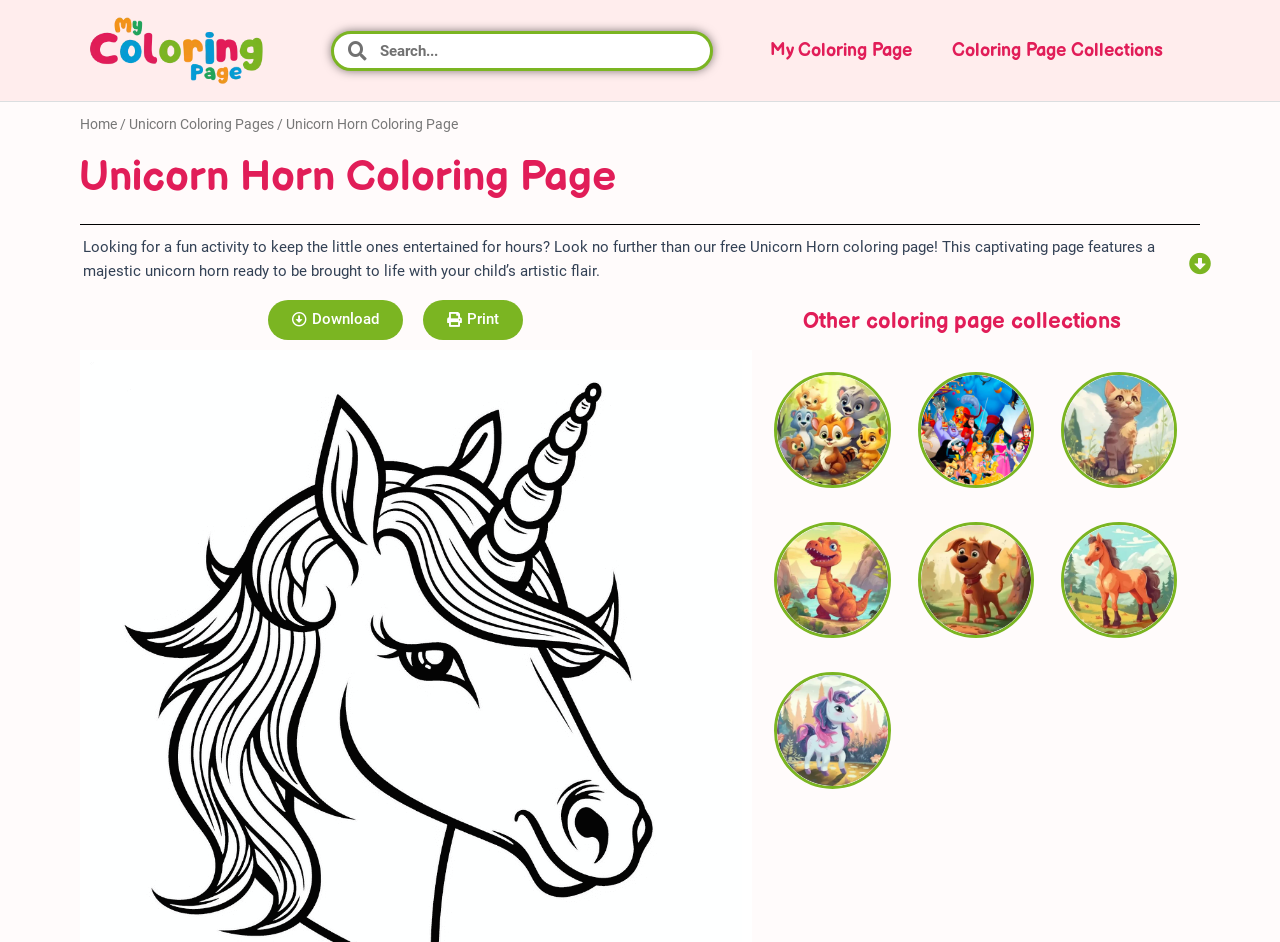Please answer the following question using a single word or phrase: 
What can be done with the Unicorn Horn coloring page?

Download and print